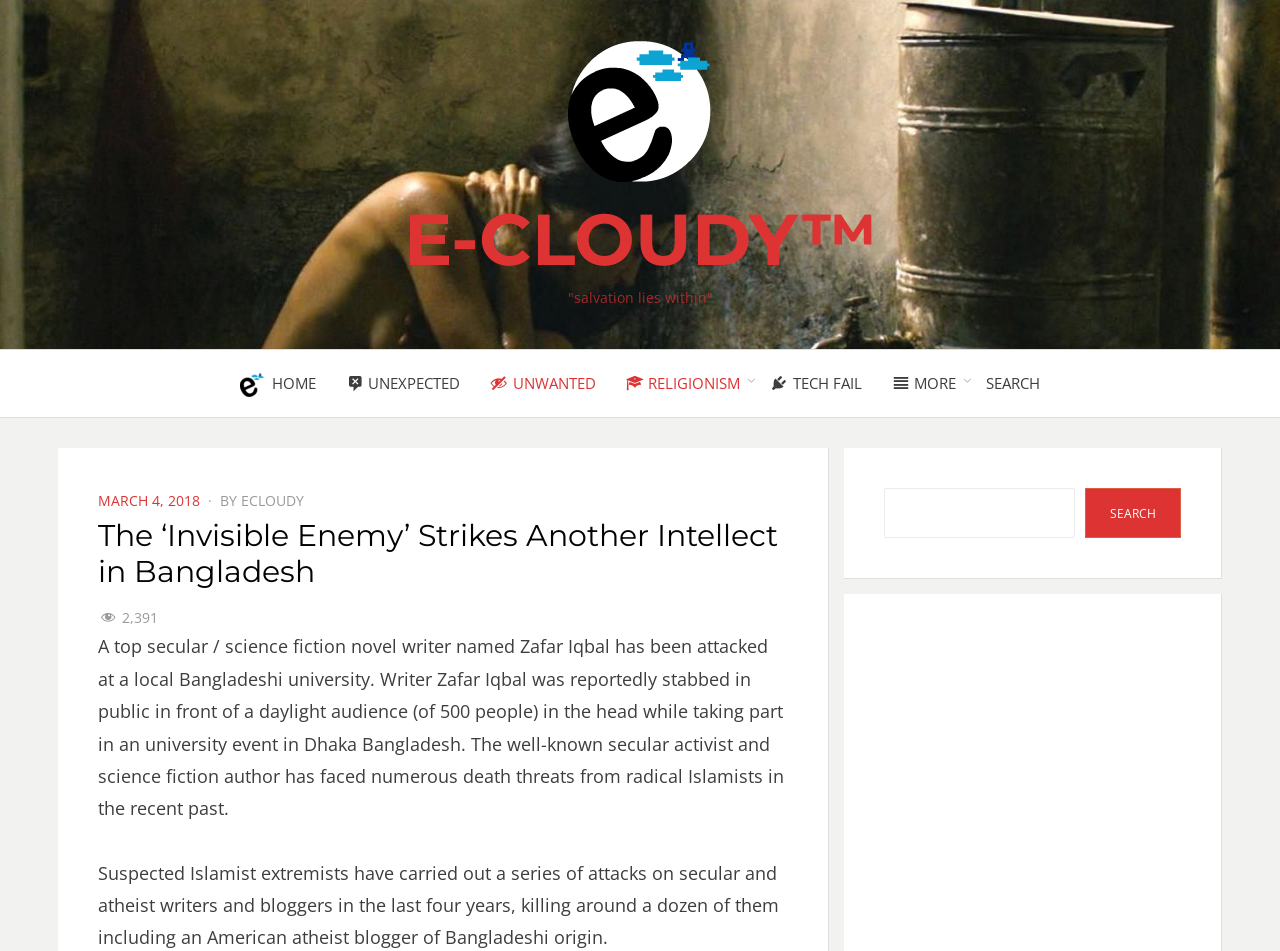Please identify the bounding box coordinates of the clickable area that will allow you to execute the instruction: "Read the article posted on March 4, 2018".

[0.076, 0.516, 0.156, 0.536]